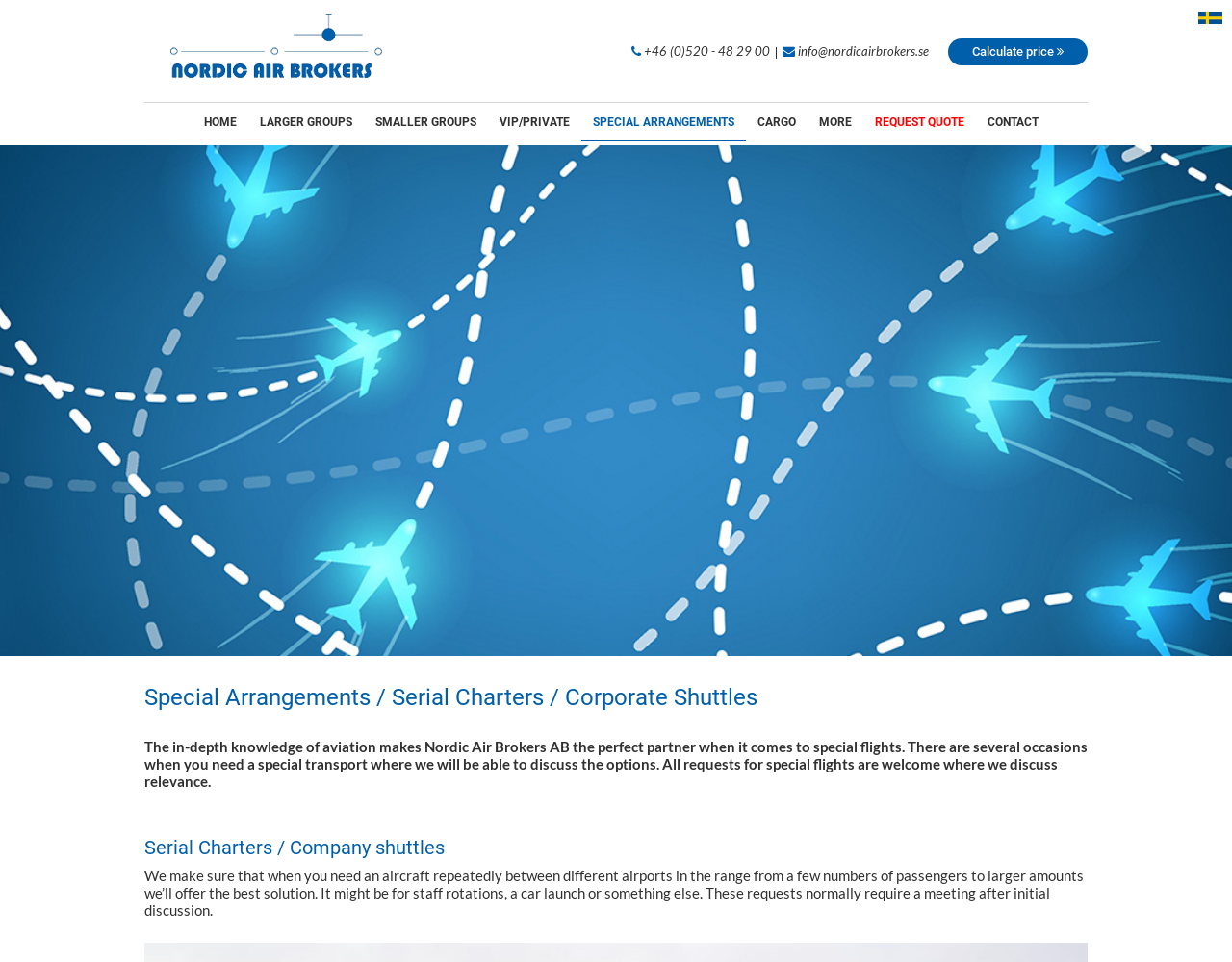Locate the bounding box coordinates of the segment that needs to be clicked to meet this instruction: "Calculate price".

[0.77, 0.04, 0.883, 0.068]